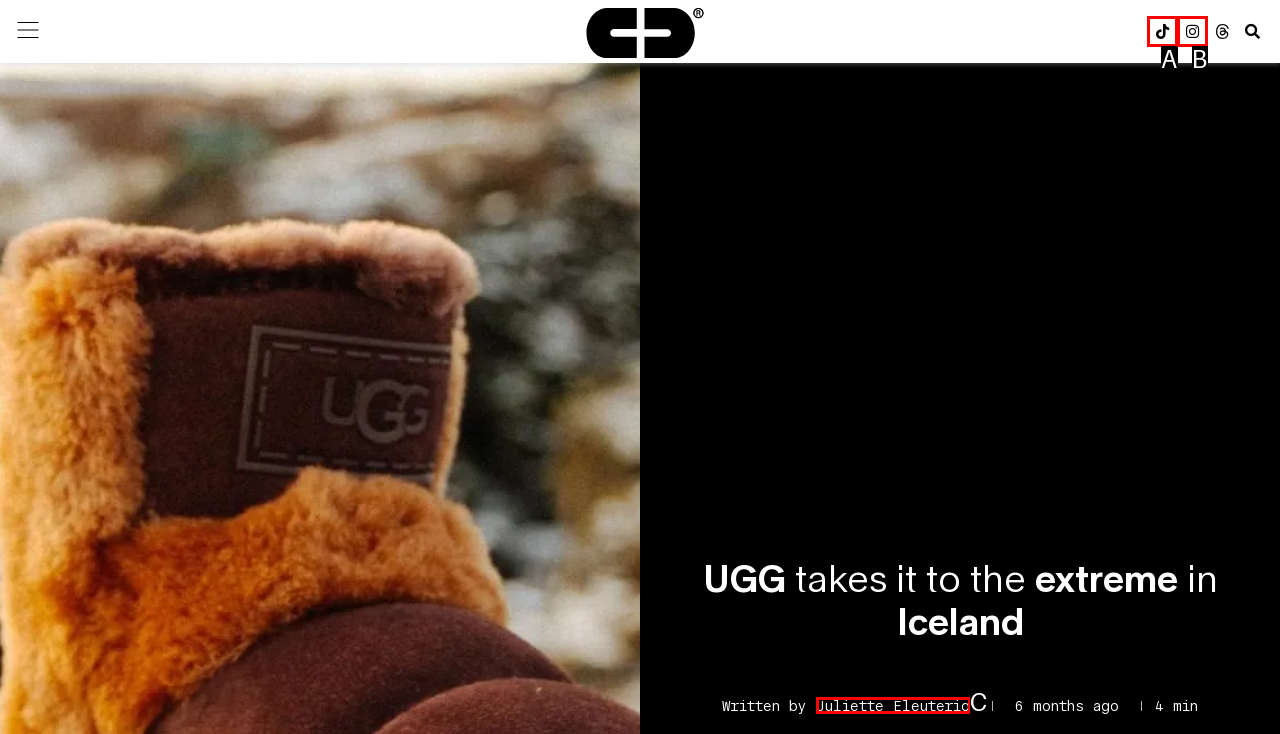Match the element description: name="email" placeholder="email@example.com" to the correct HTML element. Answer with the letter of the selected option.

None